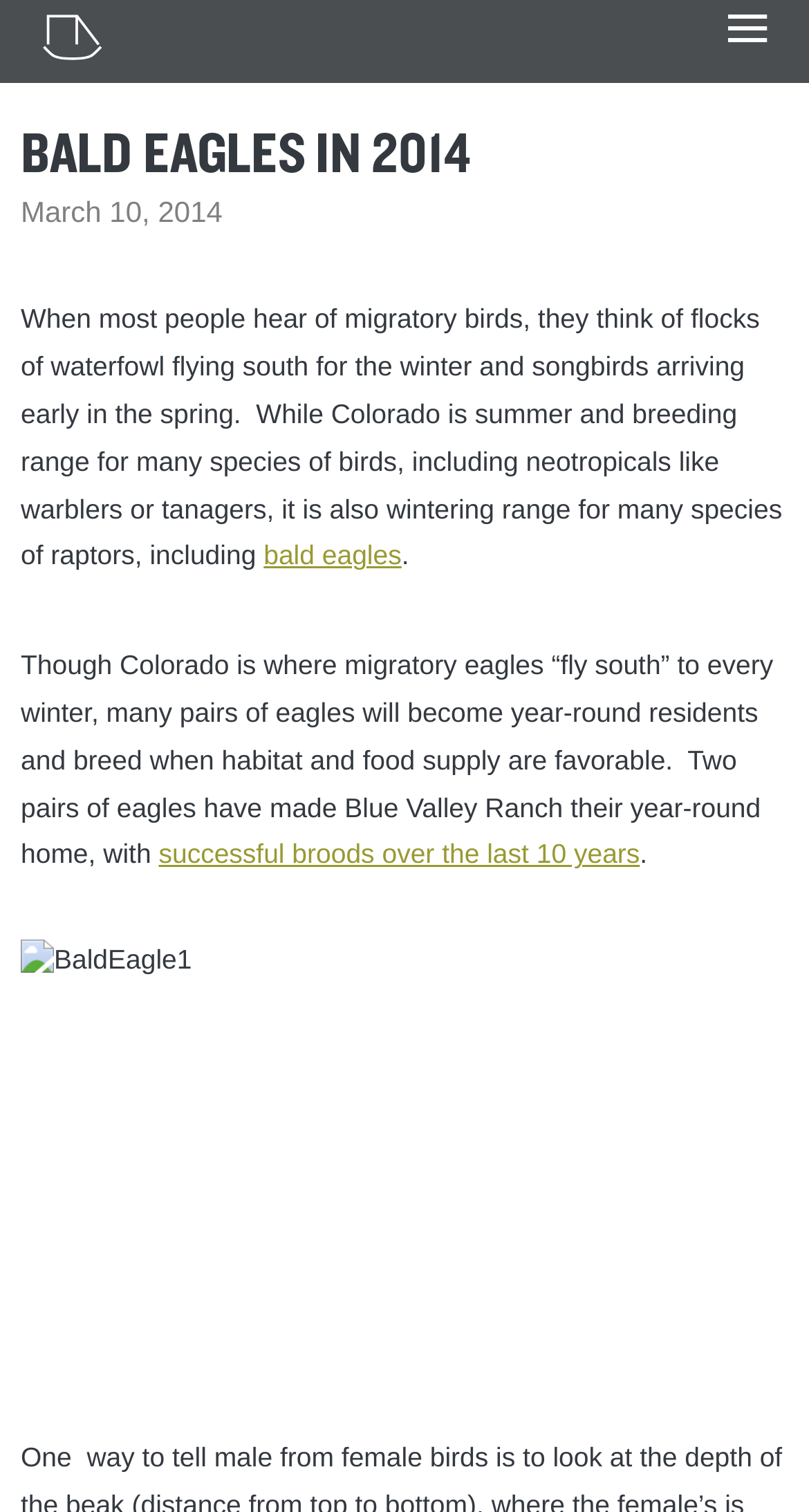Determine the bounding box coordinates of the UI element that matches the following description: "alt="Logo"". The coordinates should be four float numbers between 0 and 1 in the format [left, top, right, bottom].

[0.051, 0.009, 0.128, 0.037]